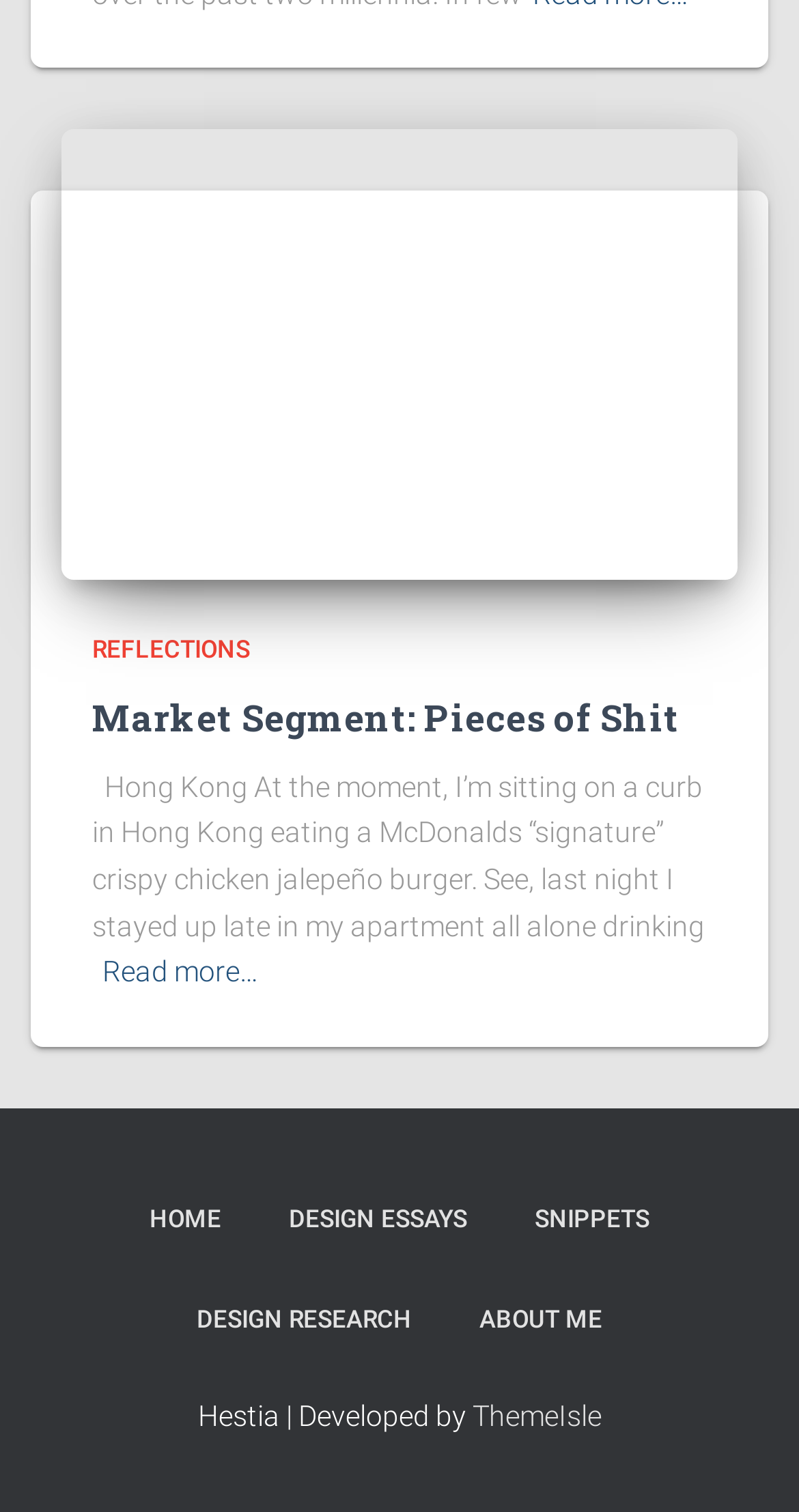How many links are there in the main navigation?
Look at the screenshot and respond with a single word or phrase.

5